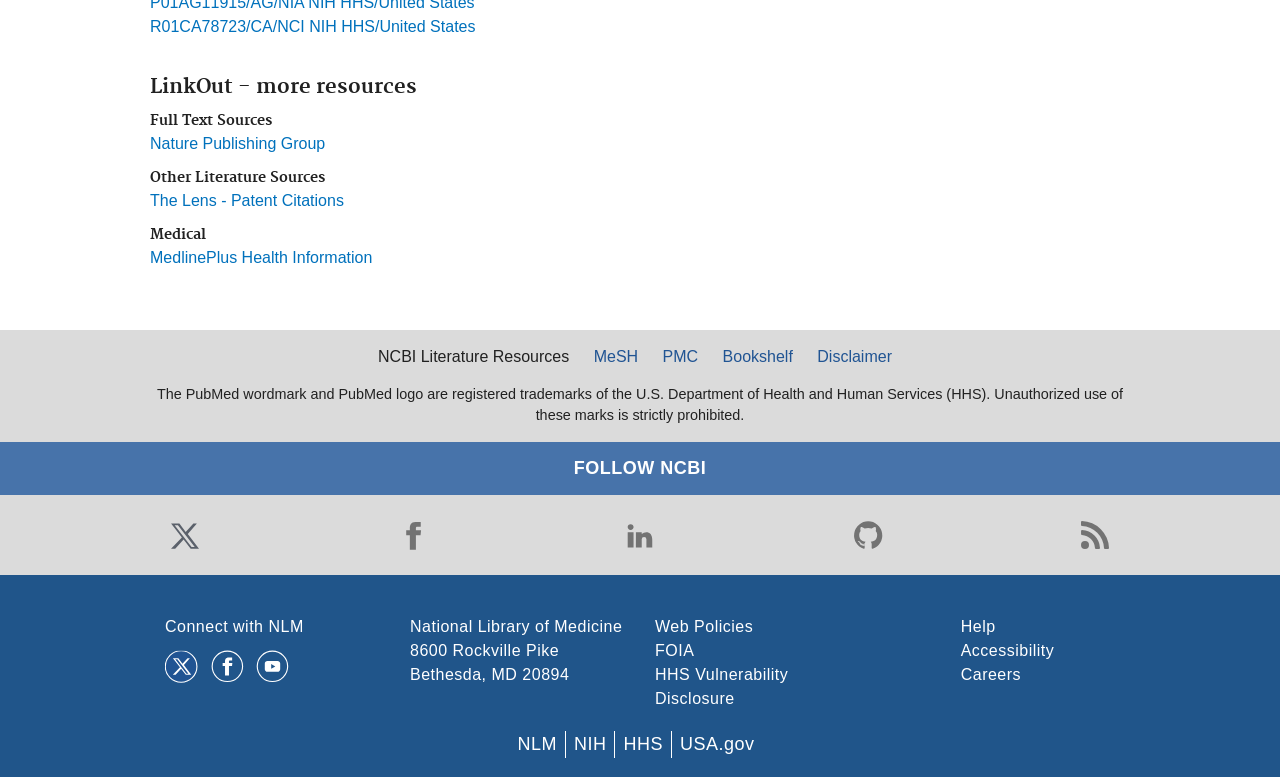Please specify the bounding box coordinates of the clickable region necessary for completing the following instruction: "Visit the MedlinePlus Health Information page". The coordinates must consist of four float numbers between 0 and 1, i.e., [left, top, right, bottom].

[0.117, 0.321, 0.291, 0.343]